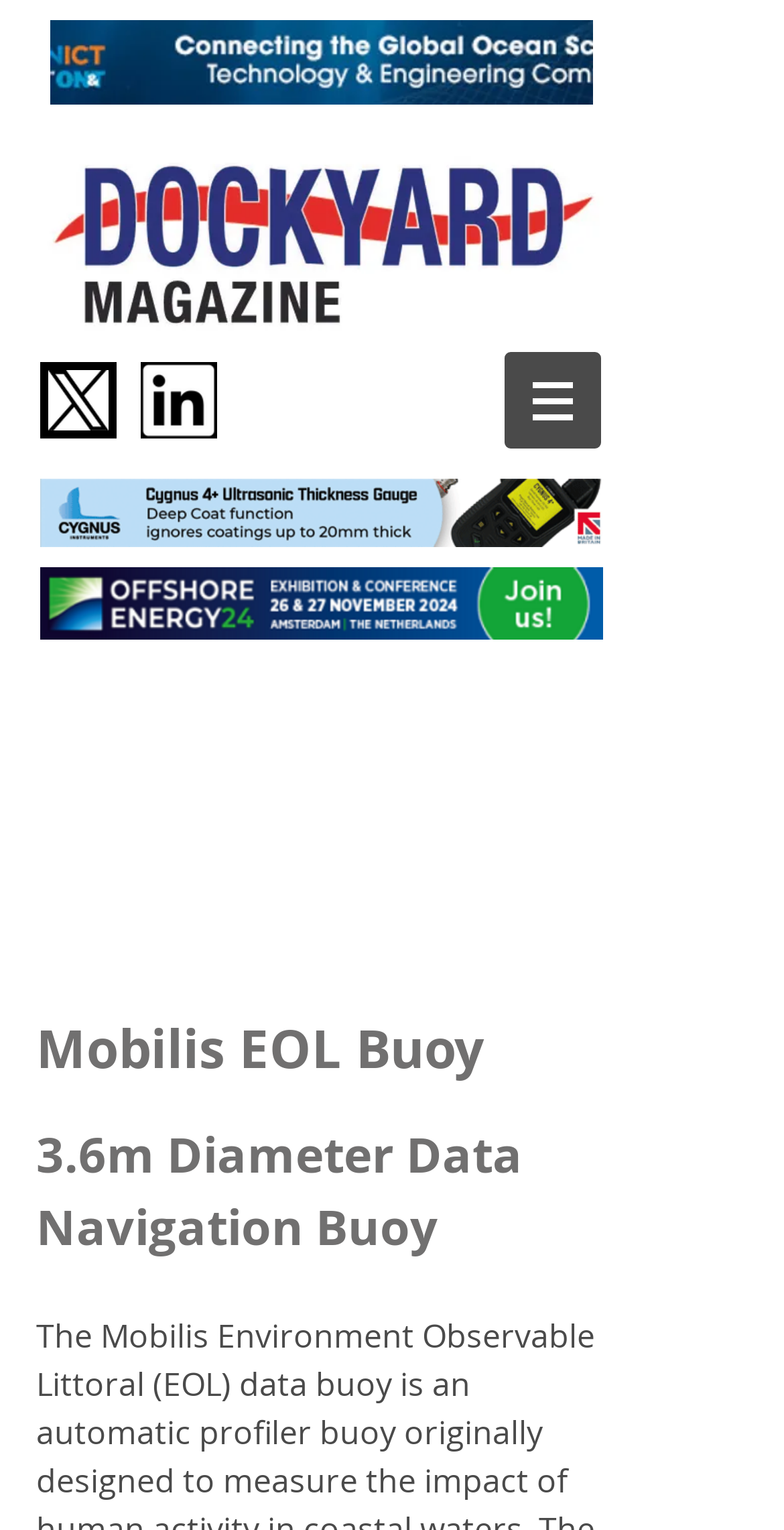Please determine the headline of the webpage and provide its content.

Mobilis EOL Buoy